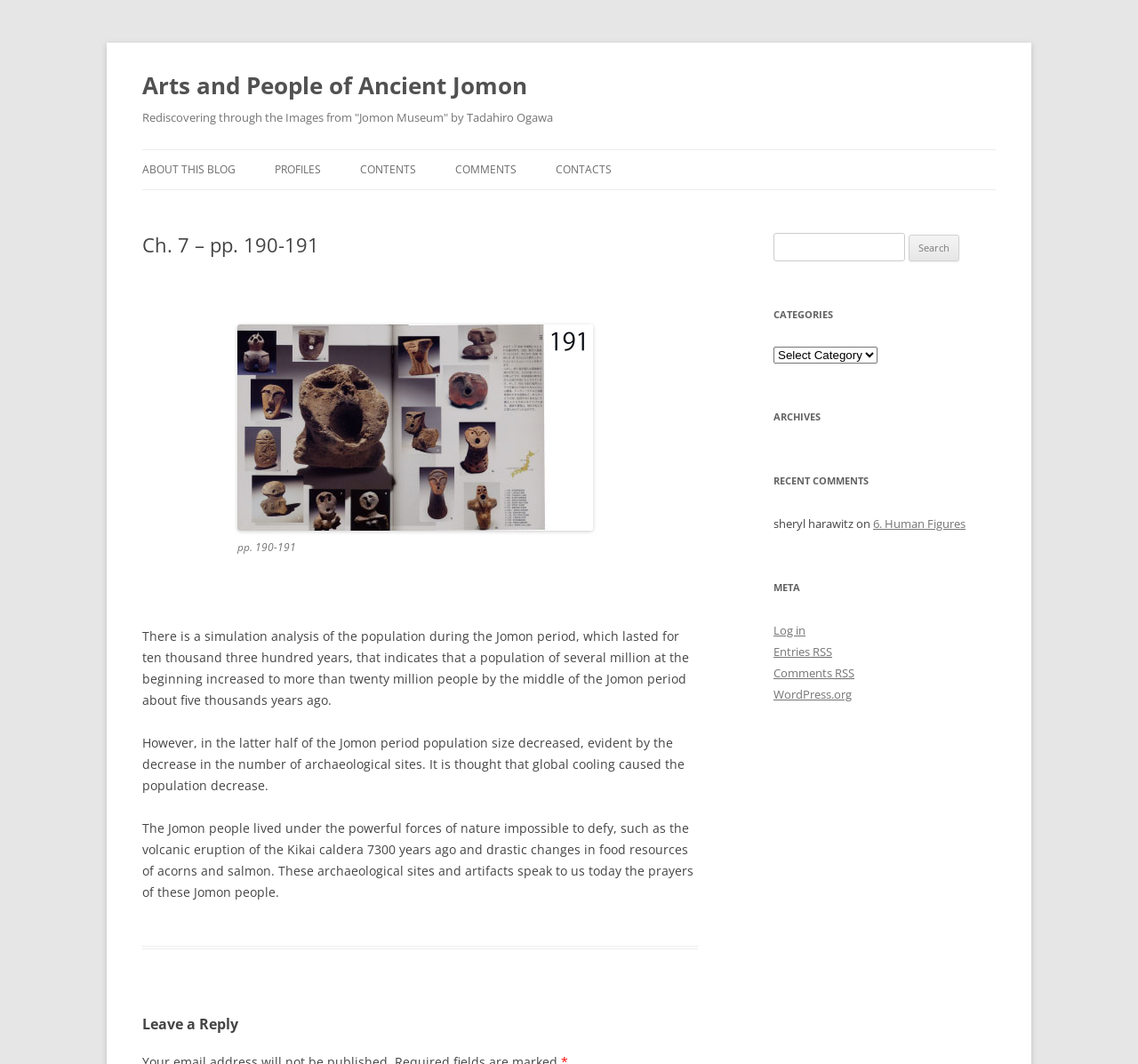Find the main header of the webpage and produce its text content.

Arts and People of Ancient Jomon